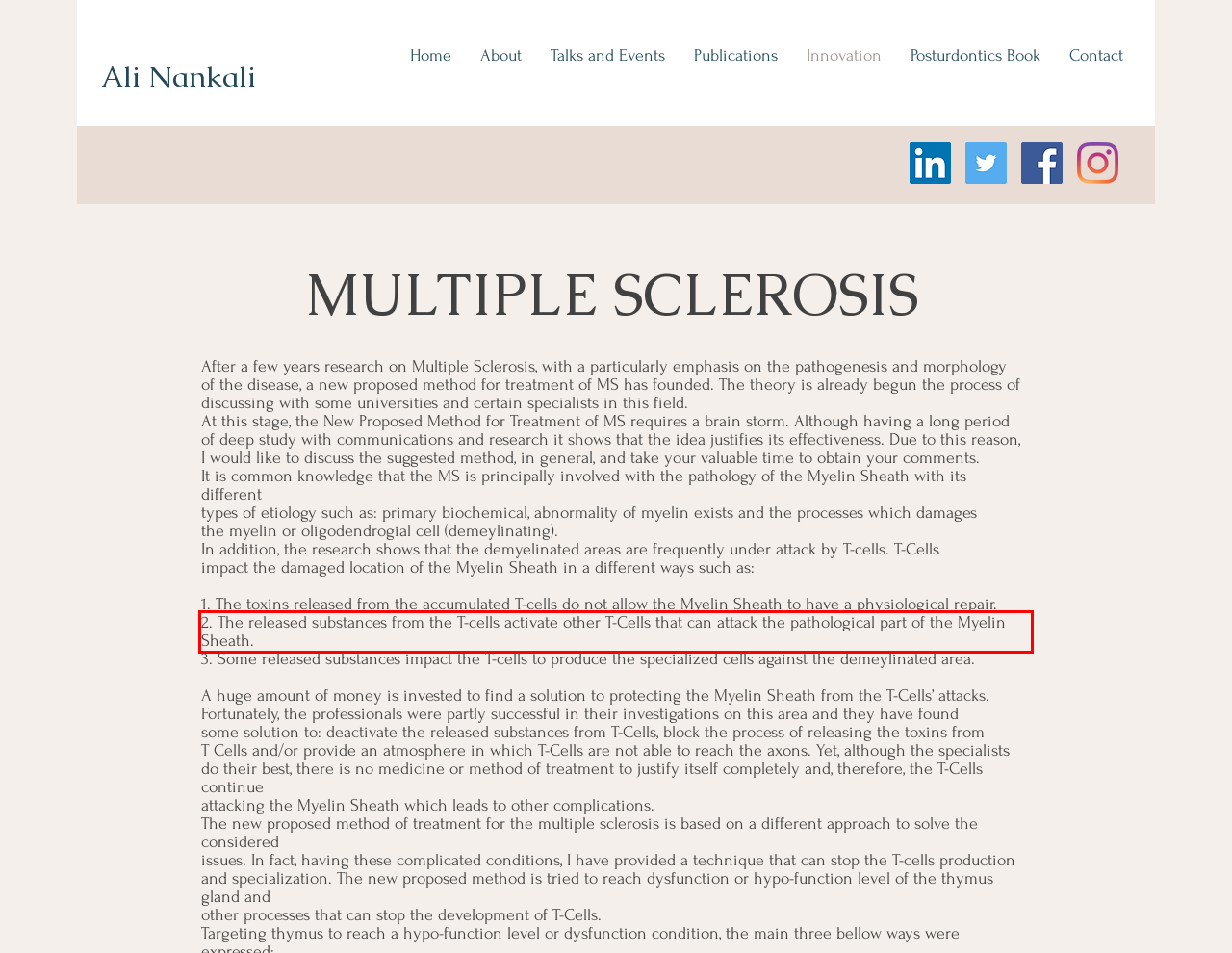You have a screenshot of a webpage with a red bounding box. Identify and extract the text content located inside the red bounding box.

2. The released substances from the T-cells activate other T-Cells that can attack the pathological part of the Myelin Sheath.